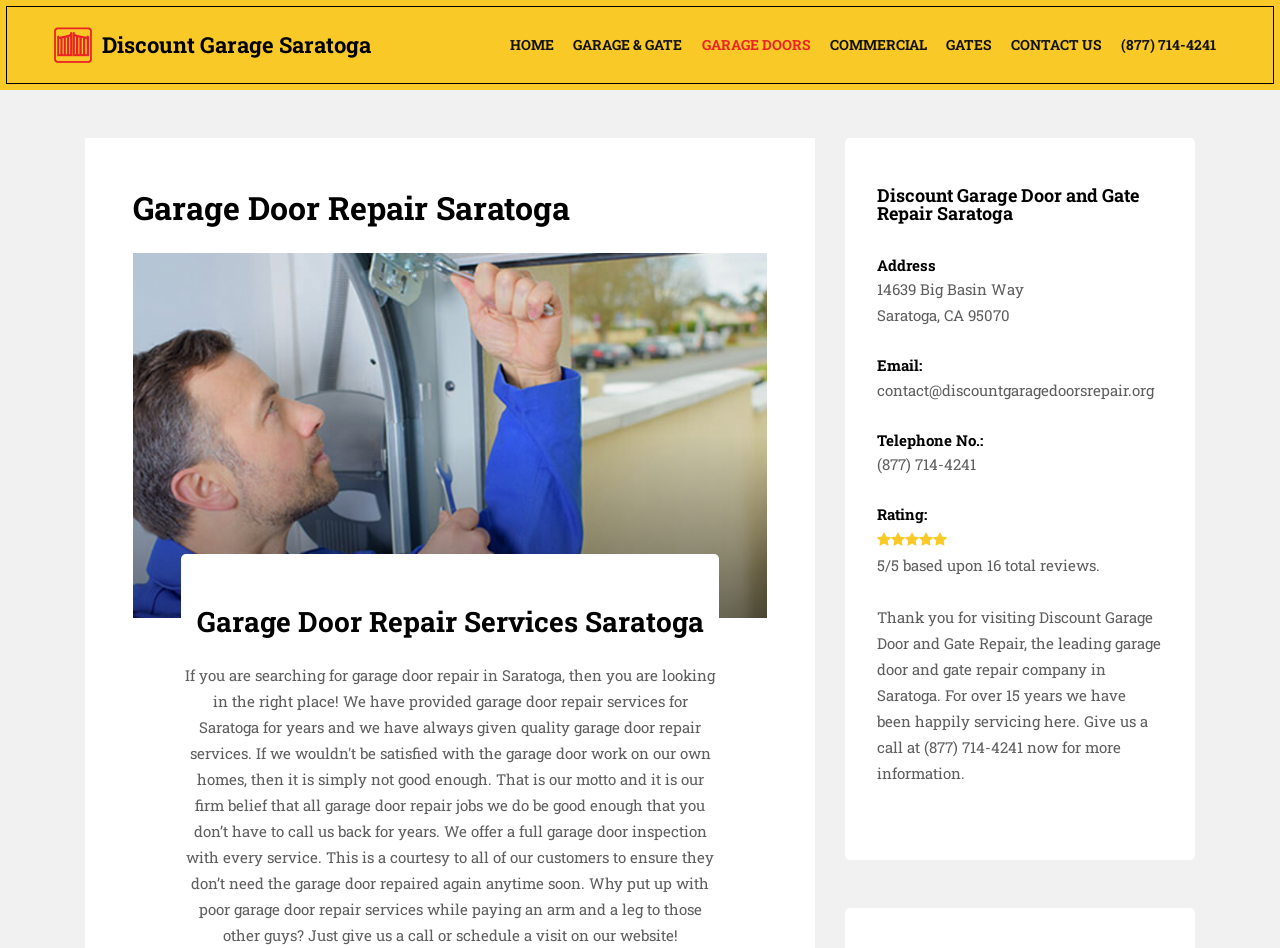Create a detailed narrative of the webpage’s visual and textual elements.

This webpage is about Discount Garage Door Repair Saratoga, CA, with a prominent phone number (877) 714-4241 displayed at the top. The page has a logo image on the top left, accompanied by a heading that reads "Discount Garage Saratoga". 

Below the logo, there is a navigation menu with six links: "HOME", "GARAGE & GATE", "GARAGE DOORS", "COMMERCIAL", "GATES", and "CONTACT US", aligned horizontally across the top of the page. The phone number is also presented as a link at the end of the navigation menu.

The main content of the page is divided into two sections. On the left, there is a heading "Garage Door Repair Saratoga" followed by an image related to garage door repair services. Below the image, there is another heading with the same text, "Garage Door Repair Services Saratoga".

On the right side of the page, there is a section with the company's contact information. It starts with a heading "Discount Garage Door and Gate Repair Saratoga" followed by the company's address, email, telephone number, and rating. The address is listed as 14639 Big Basin Way, Saratoga, CA 95070. The email is contact@discountgaragedoorsrepair.org, and the telephone number is (877) 714-4241. The company has a 5/5 rating based on 16 total reviews. 

At the bottom of the right section, there is a paragraph of text that welcomes visitors to Discount Garage Door and Gate Repair, describing the company as the leading garage door and gate repair company in Saratoga, and inviting visitors to call (877) 714-4241 for more information.